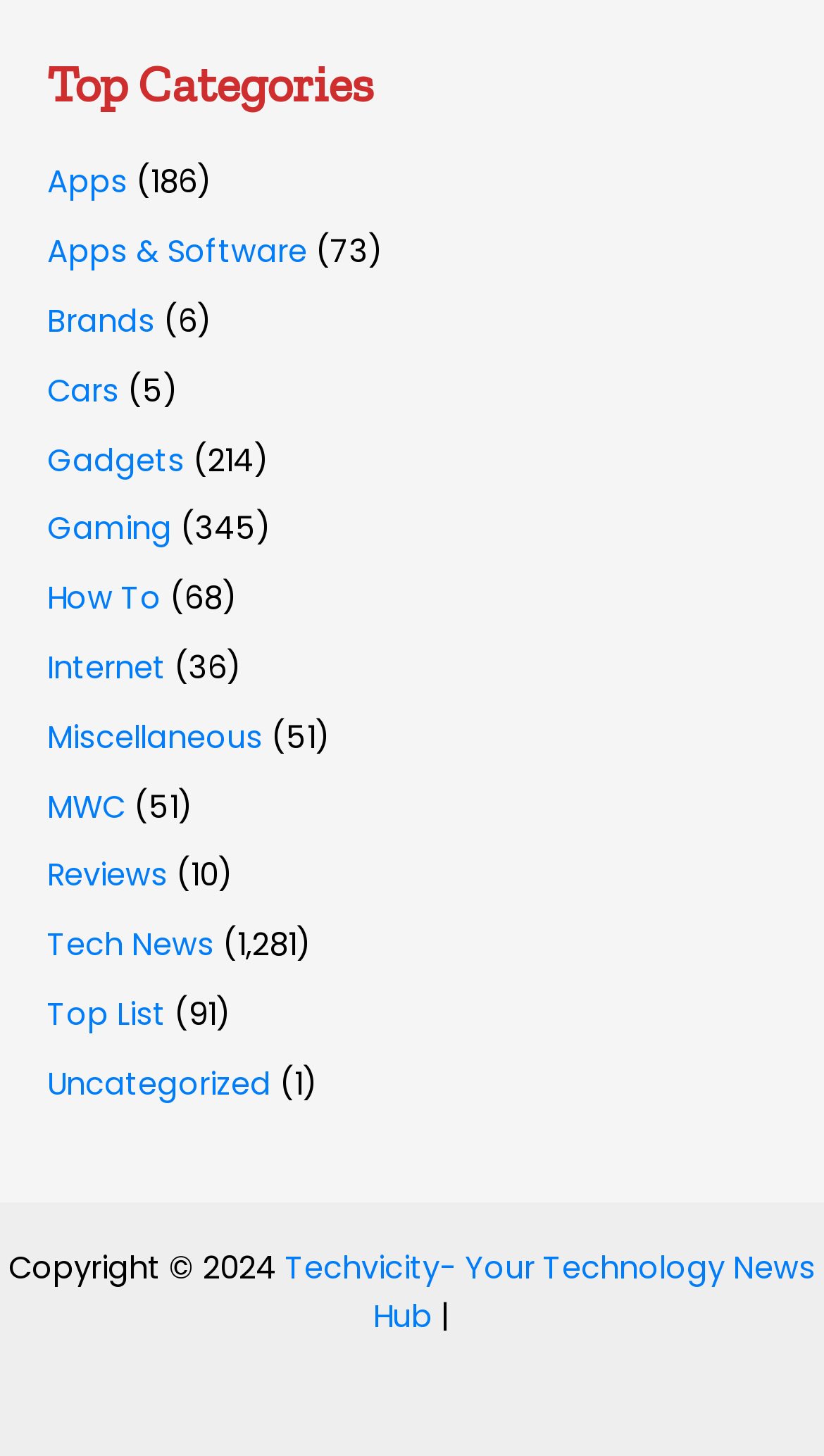What is the copyright year?
Please provide a comprehensive answer based on the details in the screenshot.

The copyright year is 2024, which is mentioned in the 'StaticText' element with the text 'Copyright © 2024' located at the bottom of the webpage, with a bounding box coordinate of [0.01, 0.856, 0.346, 0.885].